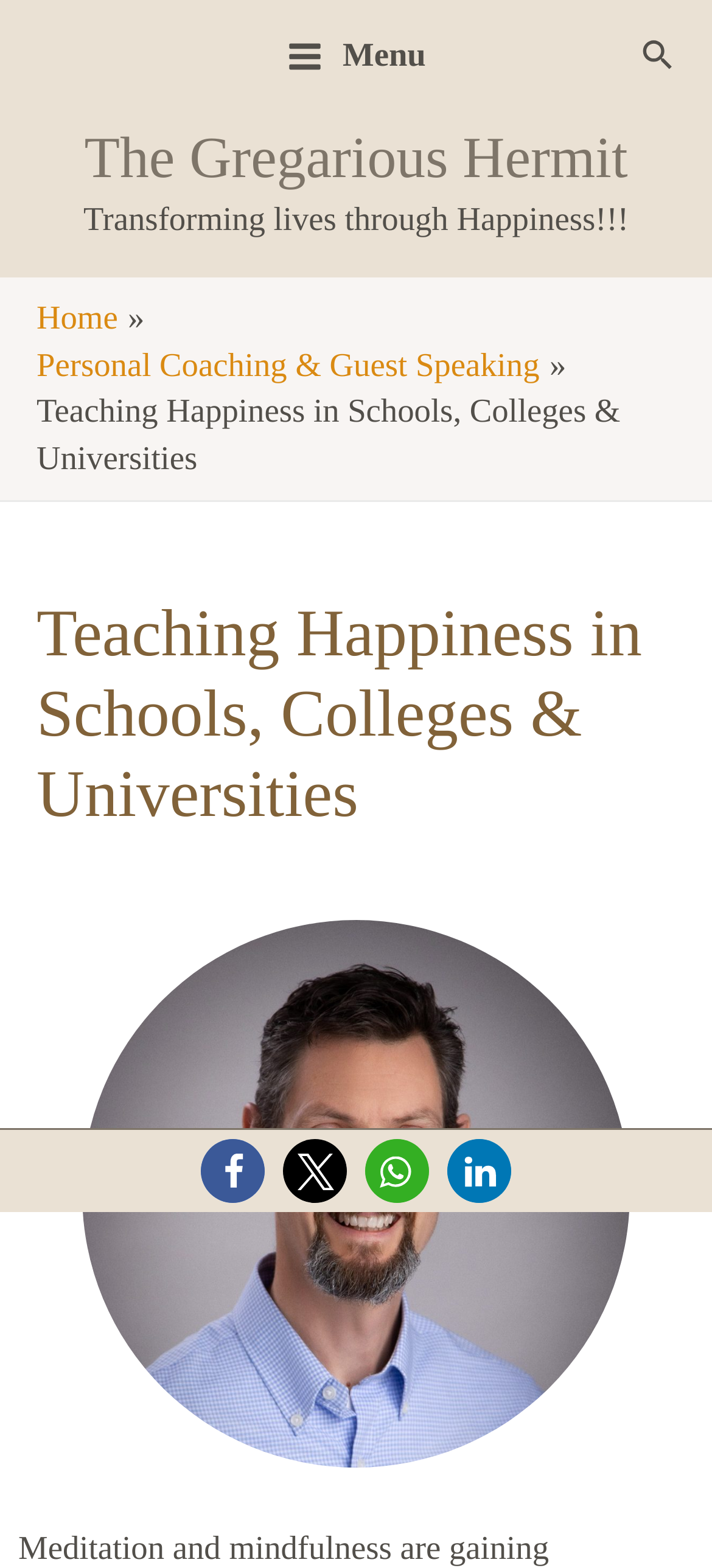Pinpoint the bounding box coordinates of the clickable element to carry out the following instruction: "Read more about the club."

None